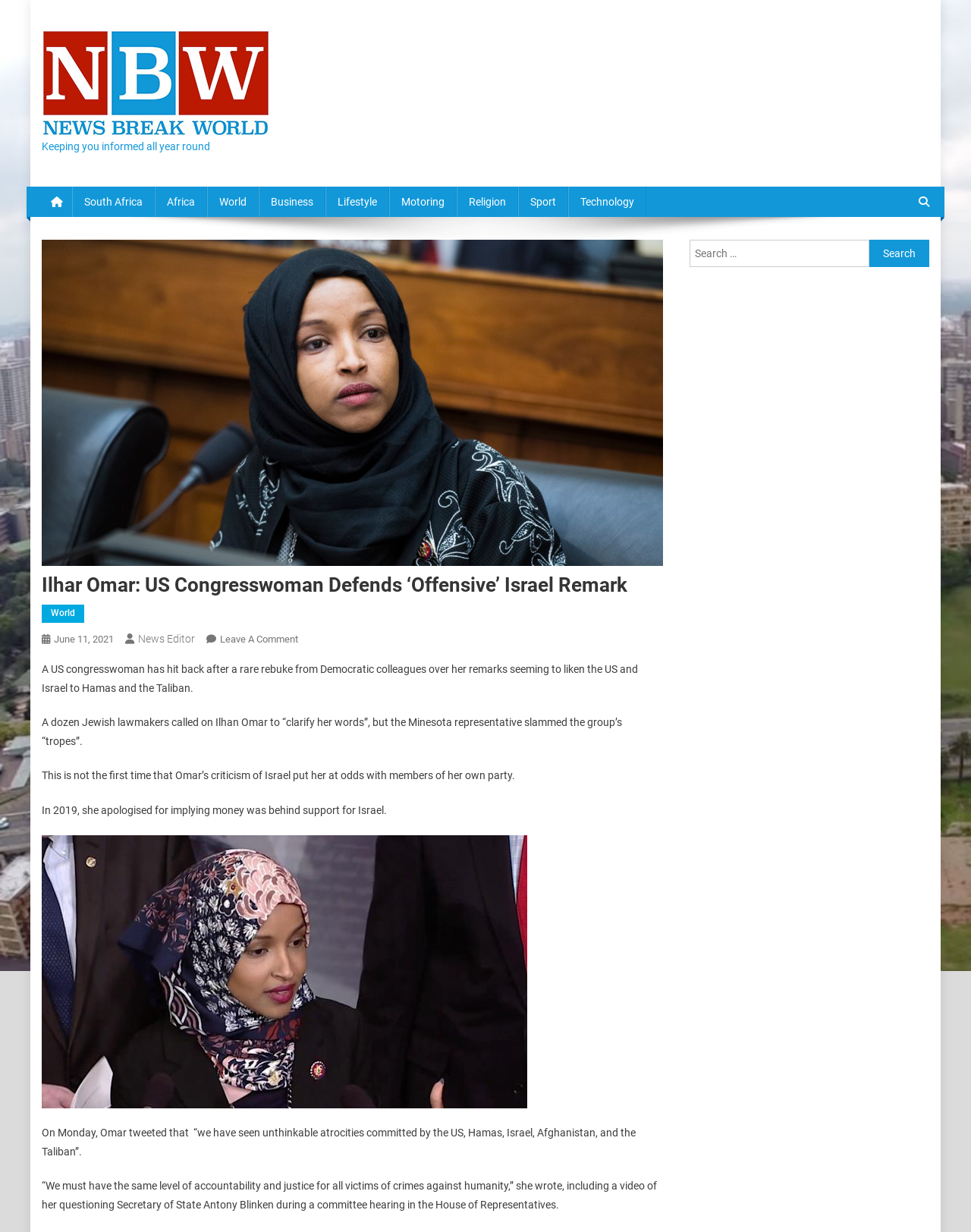Find the bounding box coordinates for the area that must be clicked to perform this action: "Click on the link to South Africa".

[0.074, 0.152, 0.159, 0.176]